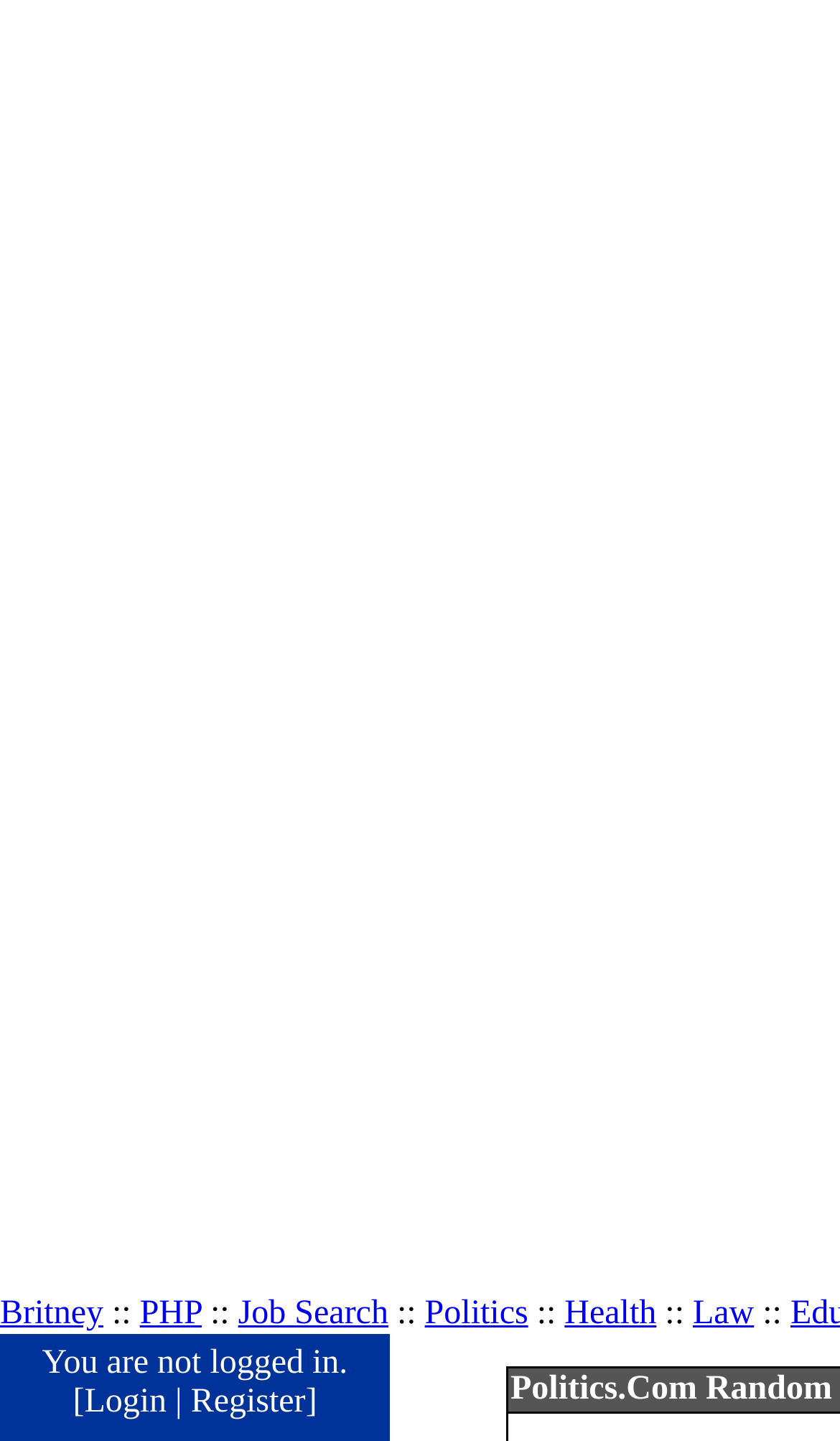Write an exhaustive caption that covers the webpage's main aspects.

The webpage appears to be a navigation page with multiple links and separators. At the top, there are several links arranged horizontally, including "Britney", "PHP", "Job Search", "Politics", "Health", and "Law". These links are separated by short double colon (::) static text elements. The links are positioned close to the top of the page, with "Britney" on the left and "Law" on the right.